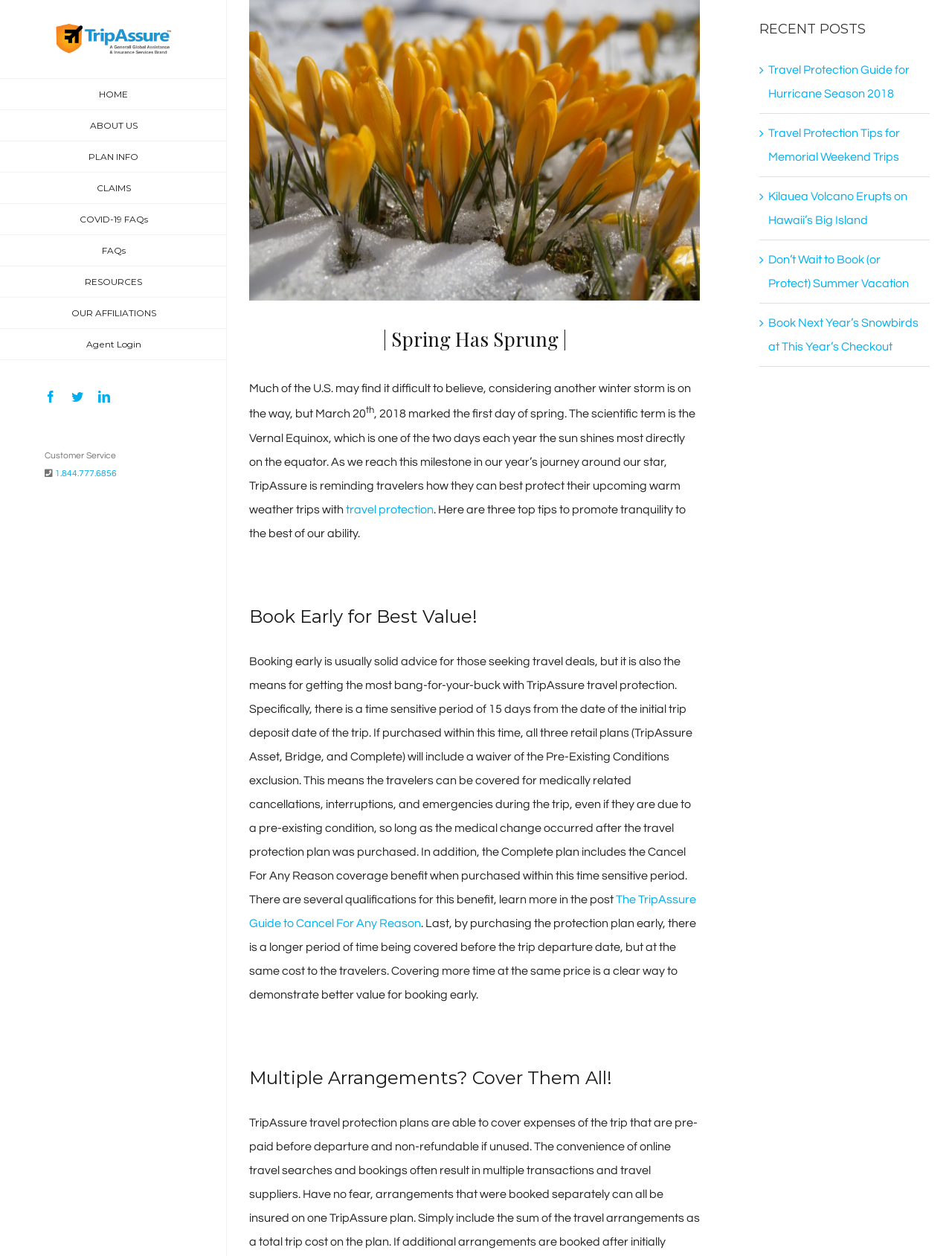Find the bounding box coordinates of the element to click in order to complete the given instruction: "Read the post about Cancel For Any Reason."

[0.262, 0.711, 0.731, 0.74]